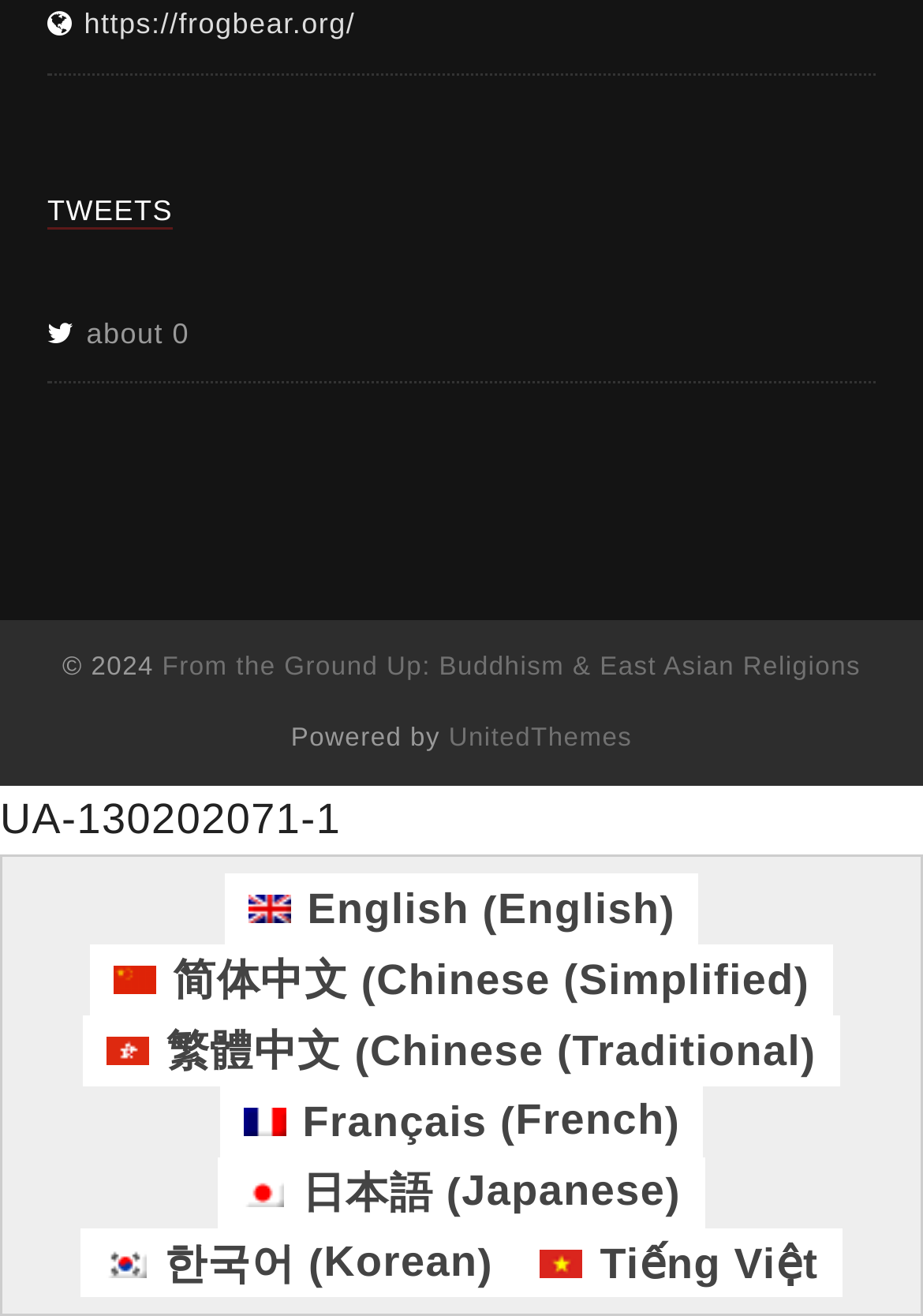Please find the bounding box for the UI component described as follows: "UnitedThemes".

[0.486, 0.551, 0.685, 0.573]